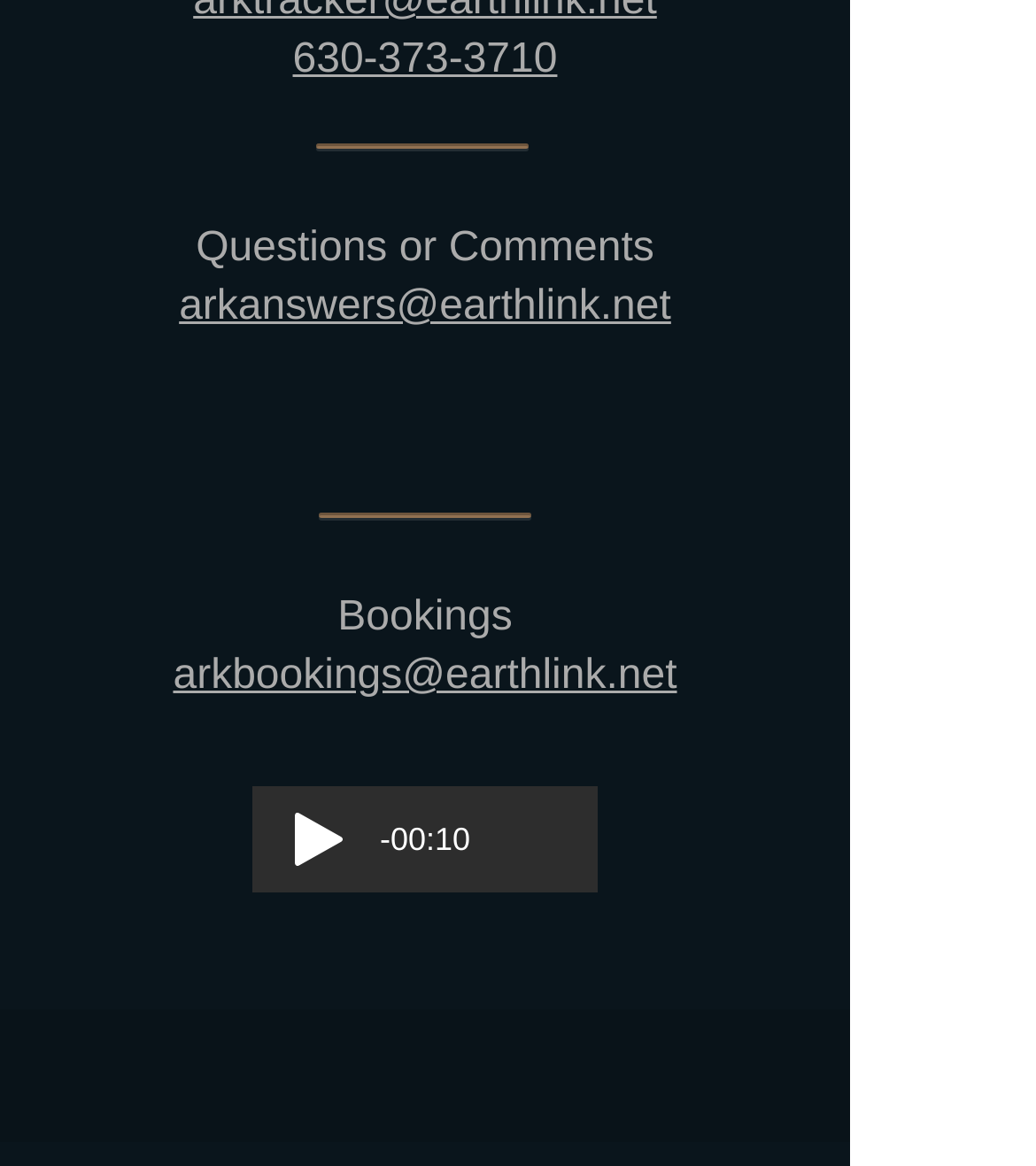Based on the provided description, "aria-label="Grey Facebook Icon"", find the bounding box of the corresponding UI element in the screenshot.

[0.19, 0.813, 0.254, 0.87]